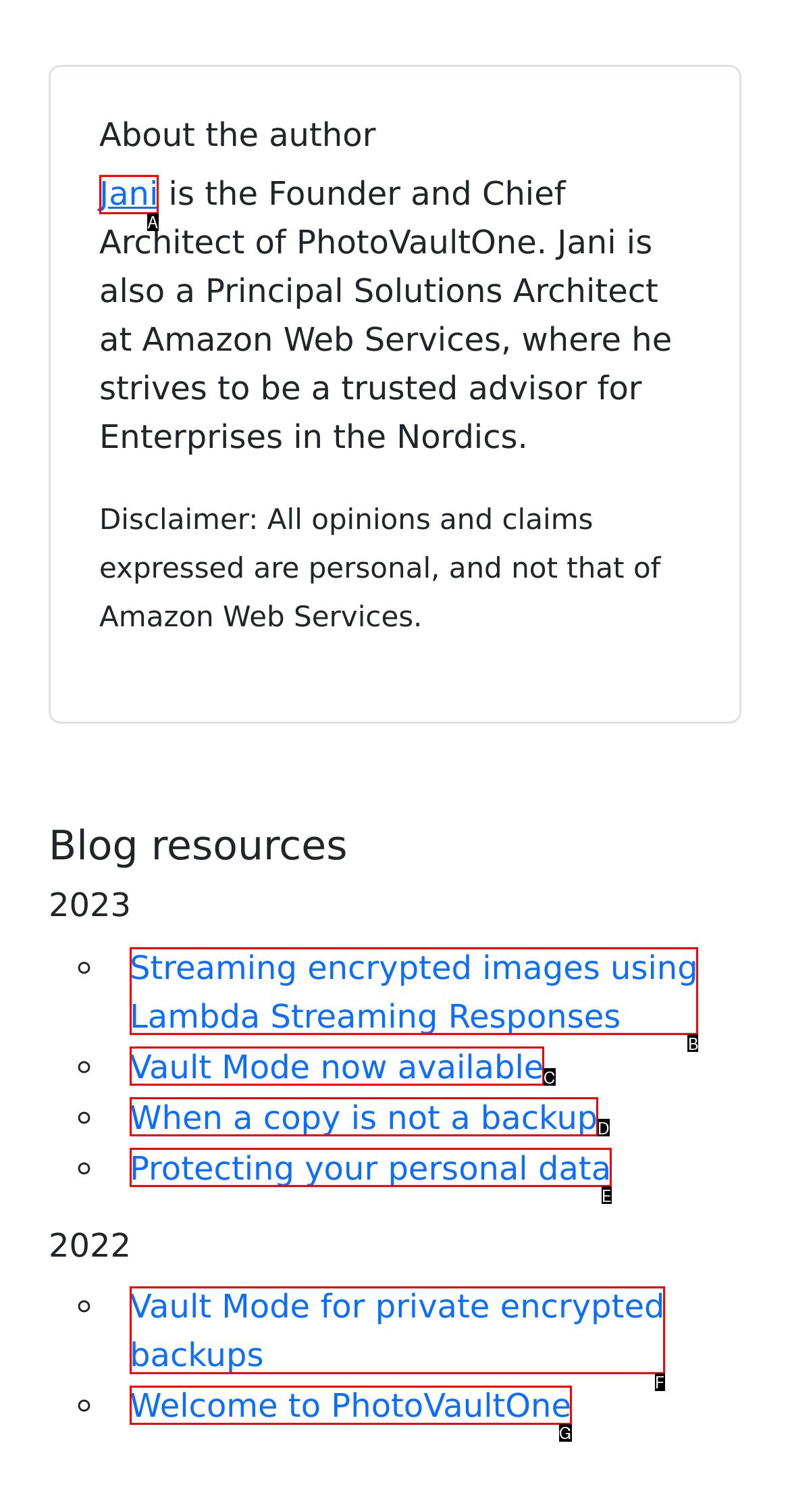From the provided choices, determine which option matches the description: Jani. Respond with the letter of the correct choice directly.

A